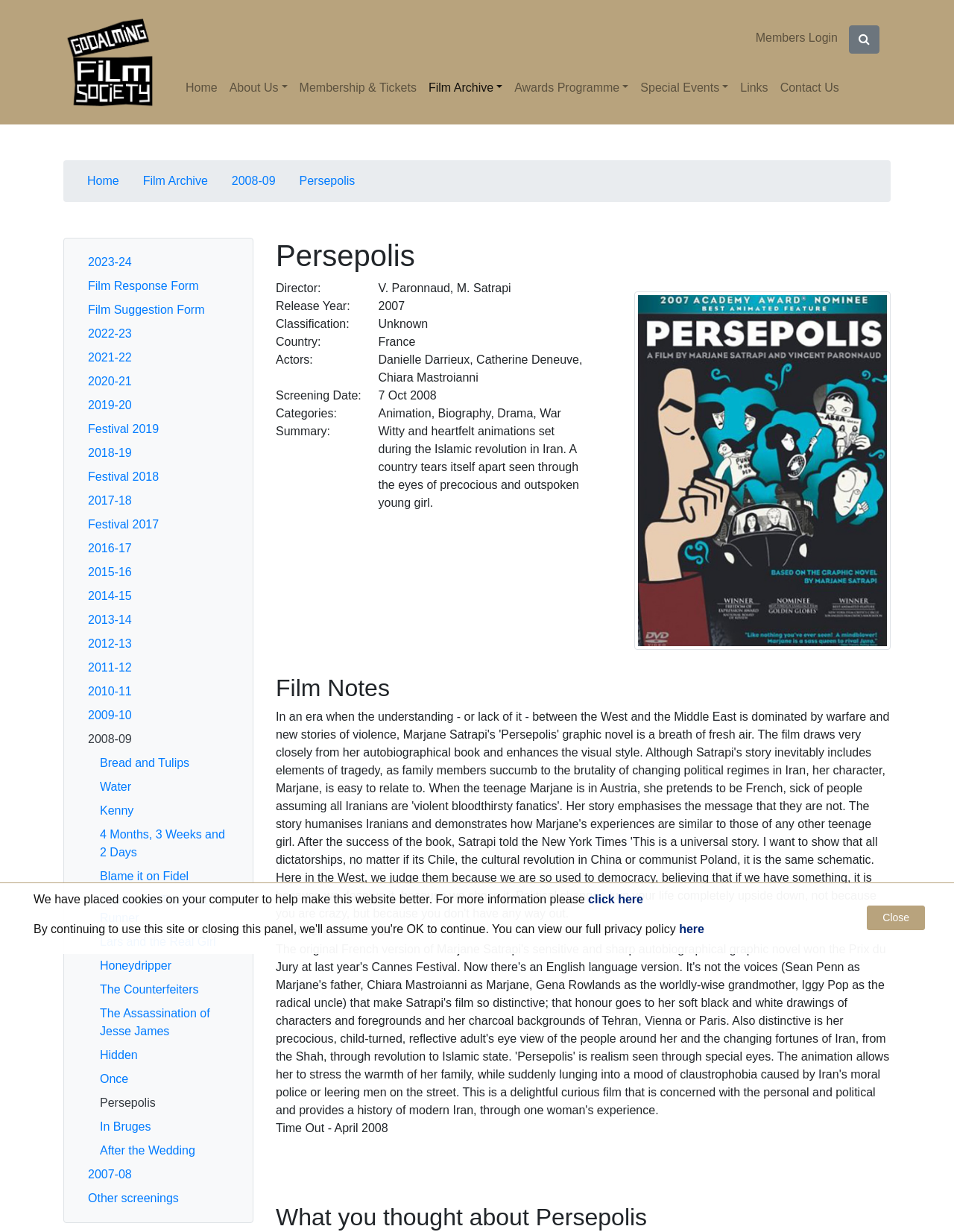What are the categories of the film Persepolis?
Use the information from the image to give a detailed answer to the question.

After analyzing the webpage content, I found the section 'Categories:' with the corresponding values 'Animation, Biography, Drama, War', which indicates the categories of the film Persepolis.